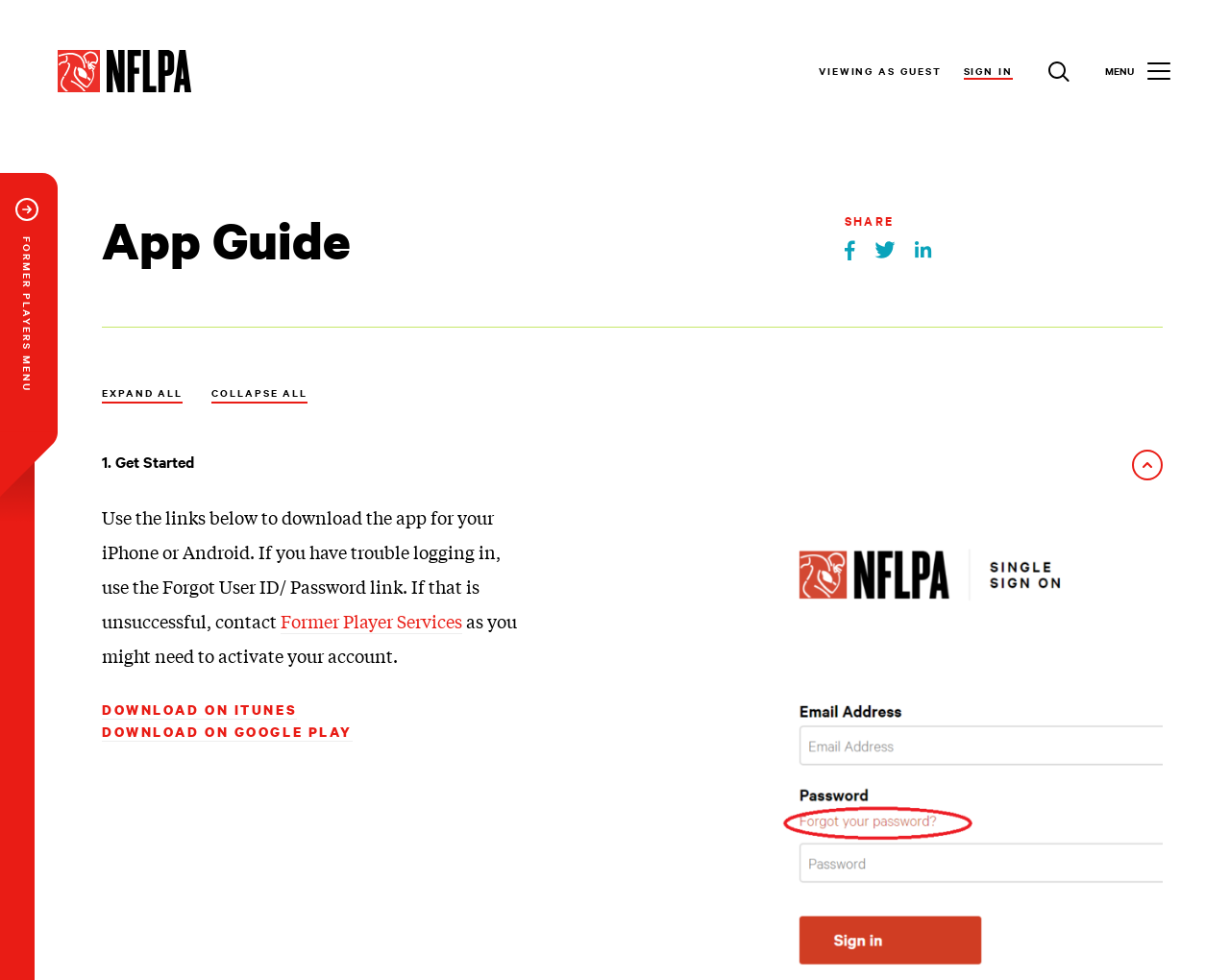Please give the bounding box coordinates of the area that should be clicked to fulfill the following instruction: "Download the app on iTunes". The coordinates should be in the format of four float numbers from 0 to 1, i.e., [left, top, right, bottom].

[0.083, 0.715, 0.241, 0.733]